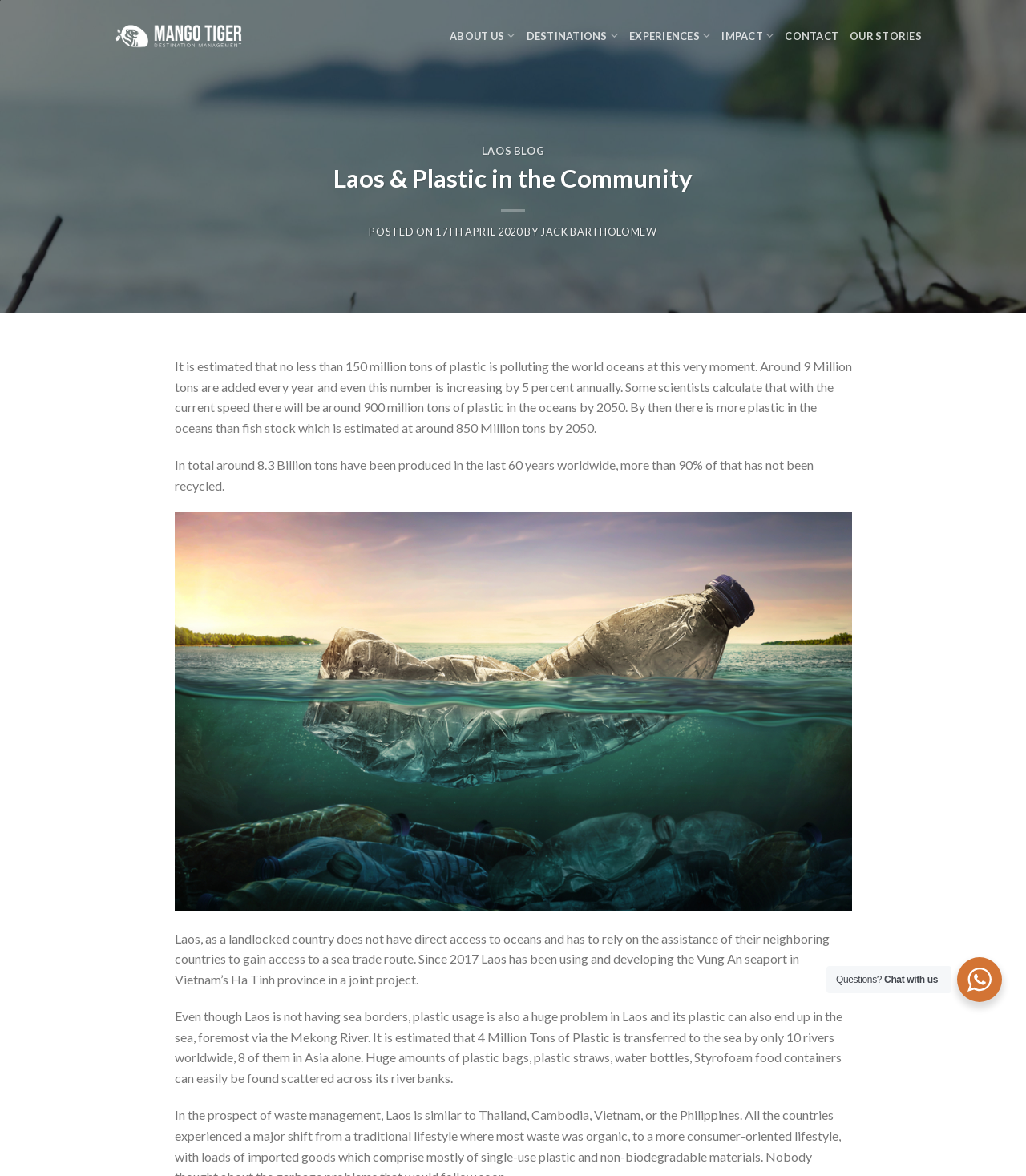Could you indicate the bounding box coordinates of the region to click in order to complete this instruction: "Chat with us".

[0.862, 0.828, 0.914, 0.838]